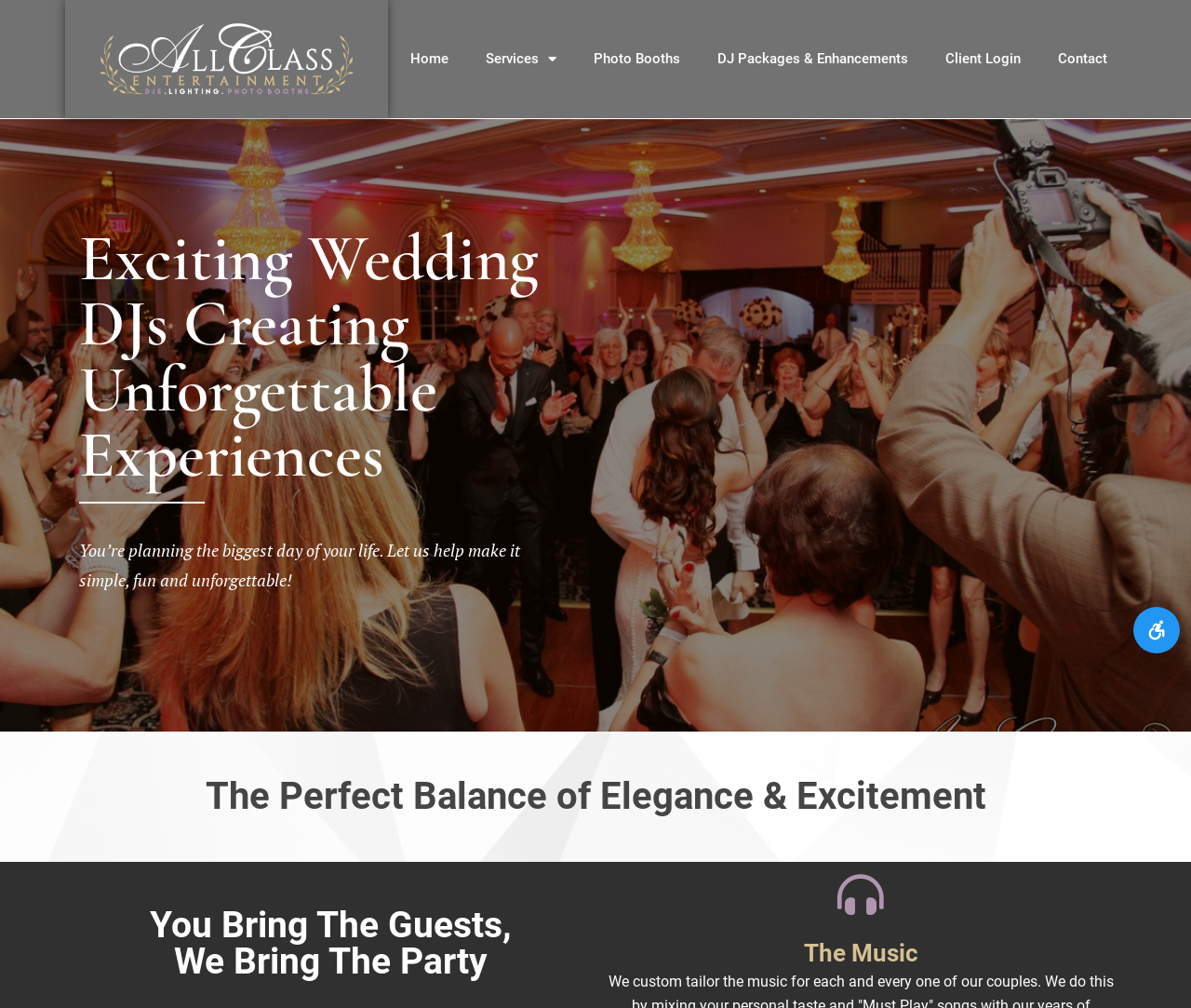What is the company name?
Give a one-word or short-phrase answer derived from the screenshot.

All Class Entertainment